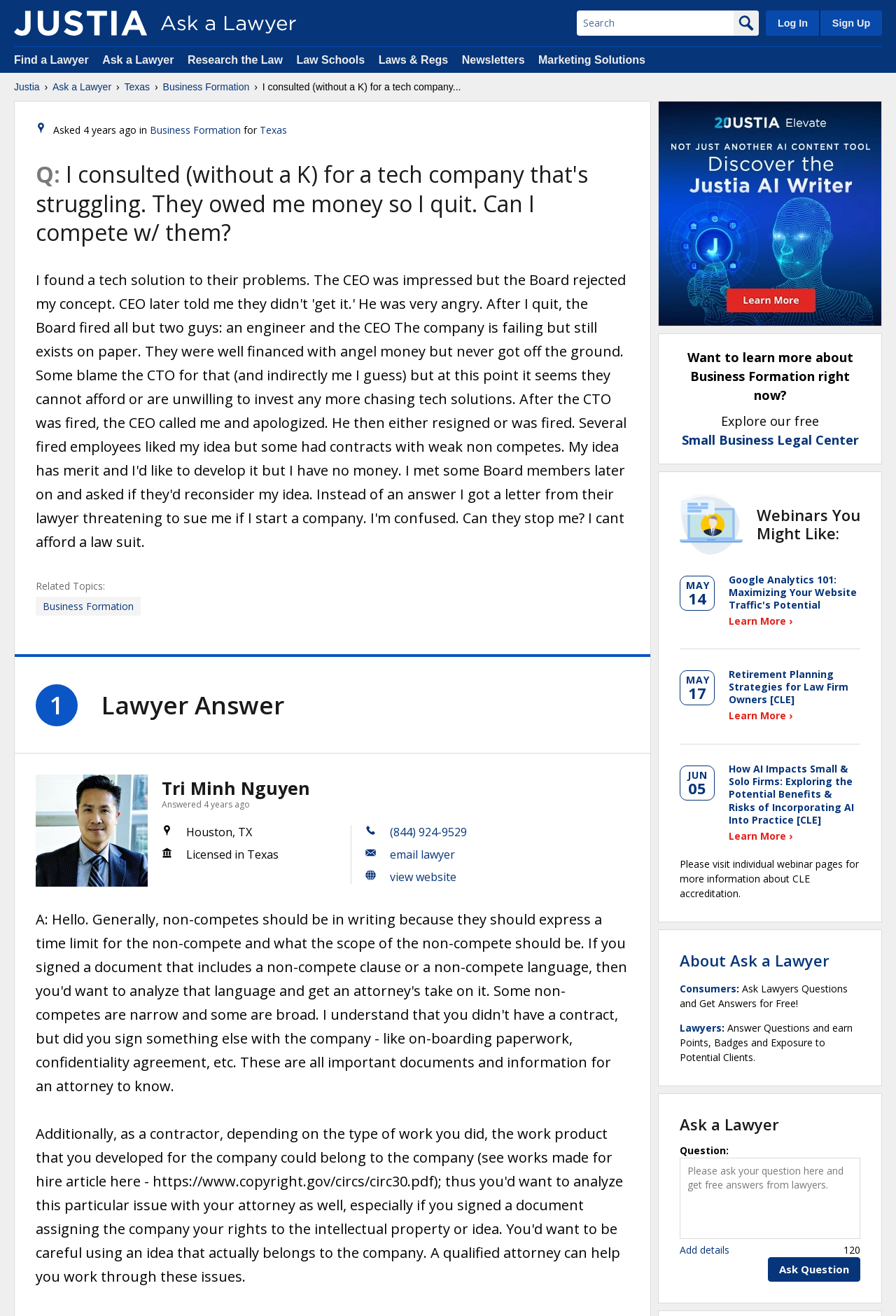Locate the bounding box coordinates of the element you need to click to accomplish the task described by this instruction: "Ask a lawyer a question".

[0.759, 0.88, 0.96, 0.941]